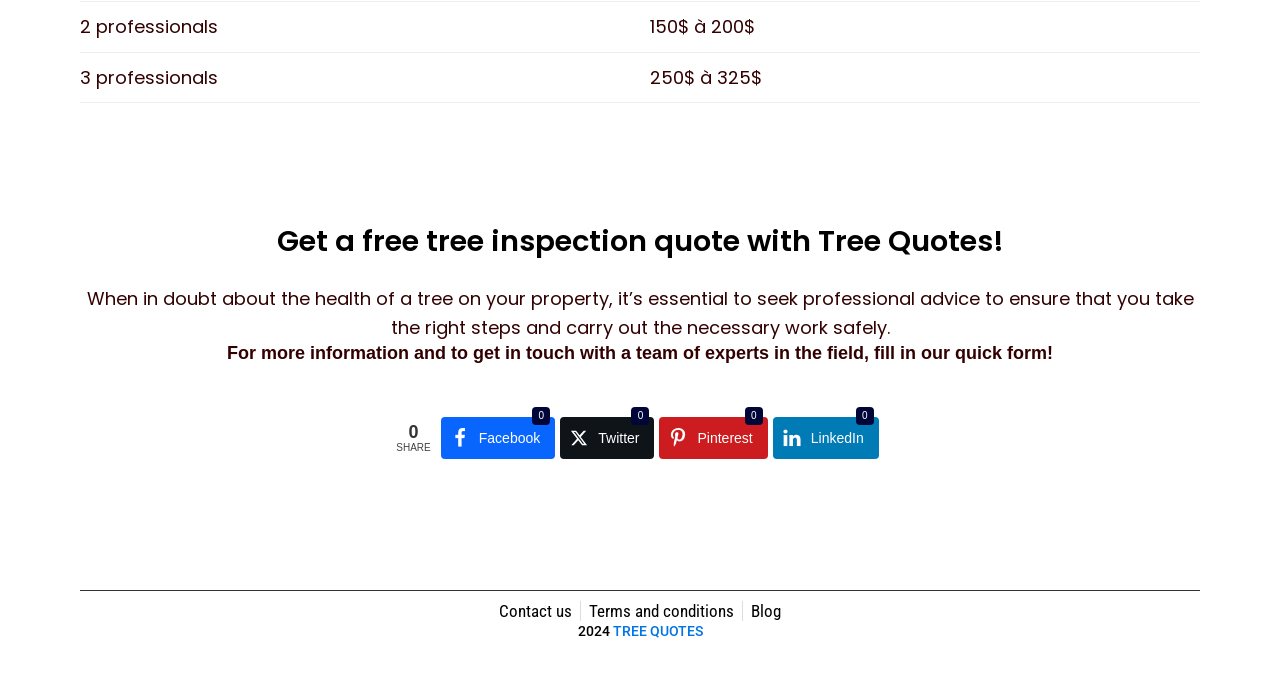Use a single word or phrase to answer the question: 
What is the name of the company or service?

Tree Quotes